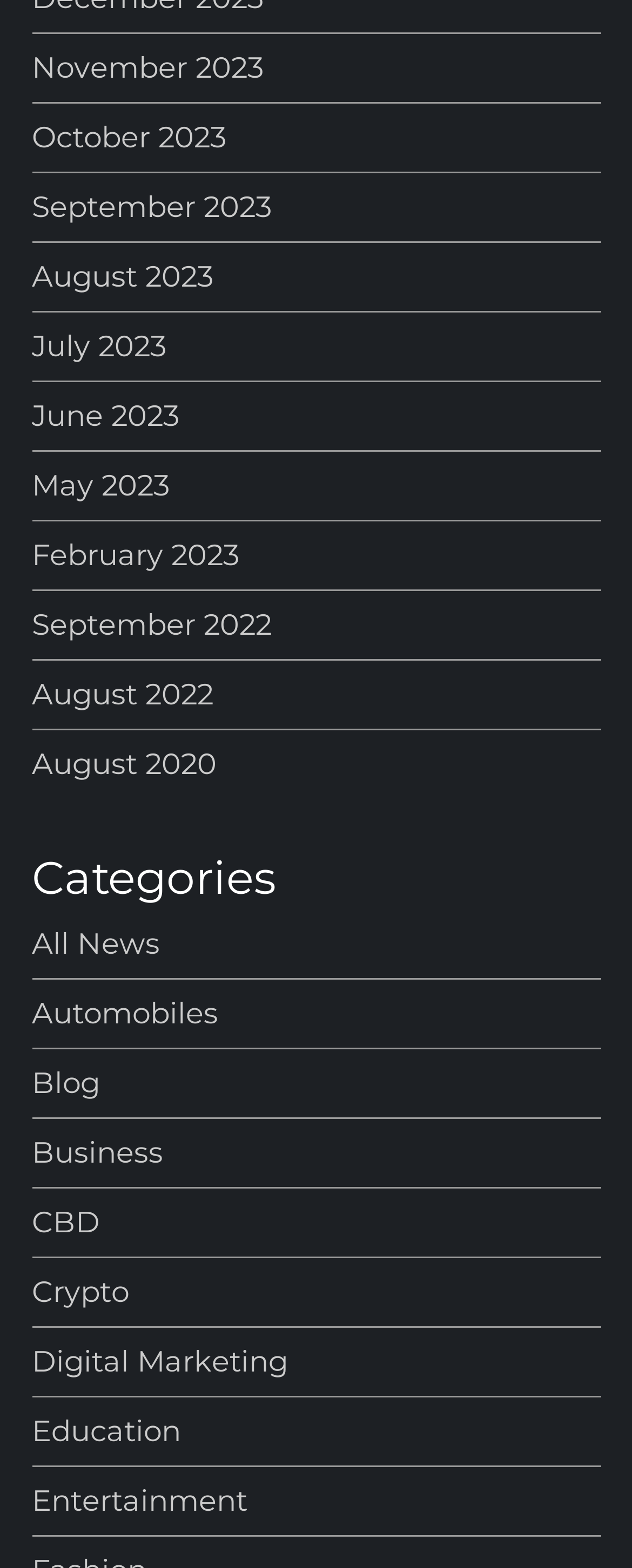Please indicate the bounding box coordinates for the clickable area to complete the following task: "Explore news from August 2022". The coordinates should be specified as four float numbers between 0 and 1, i.e., [left, top, right, bottom].

[0.05, 0.429, 0.337, 0.458]